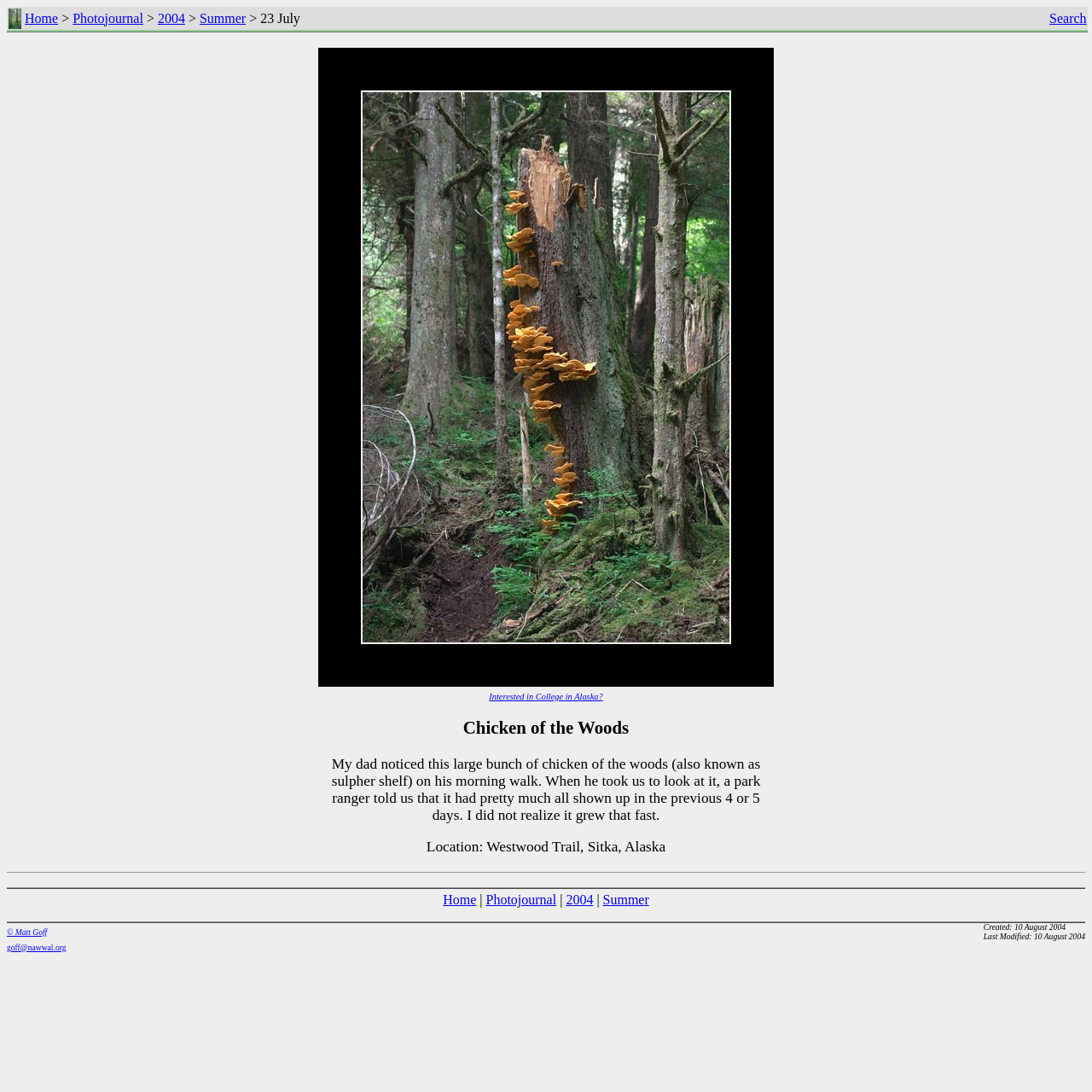When was the article created?
Refer to the image and offer an in-depth and detailed answer to the question.

I found the creation date by reading the static text element that says 'Created: 10 August 2004'.